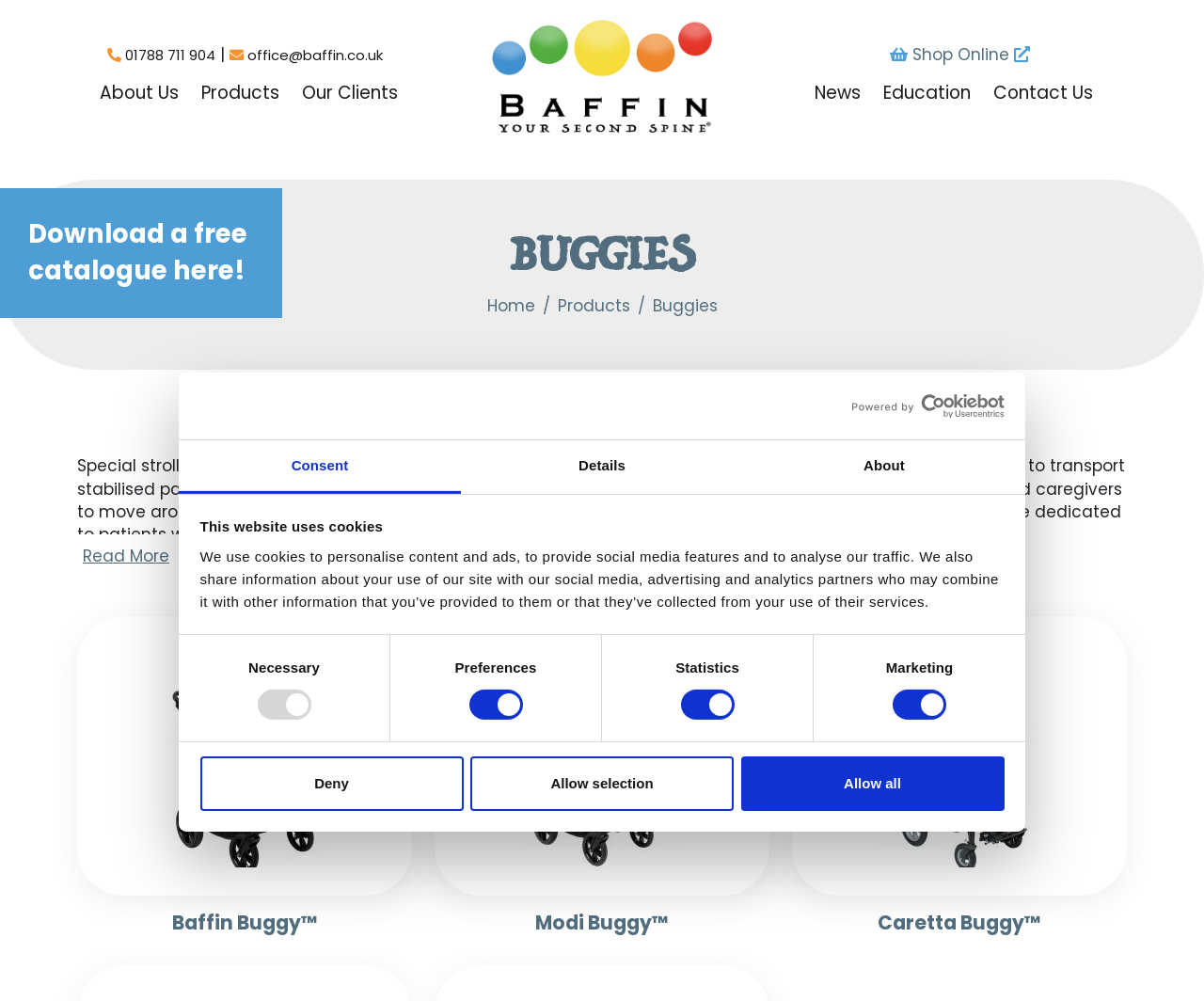Please identify the bounding box coordinates of the element I need to click to follow this instruction: "Click the 'Allow all' button".

[0.615, 0.755, 0.834, 0.81]